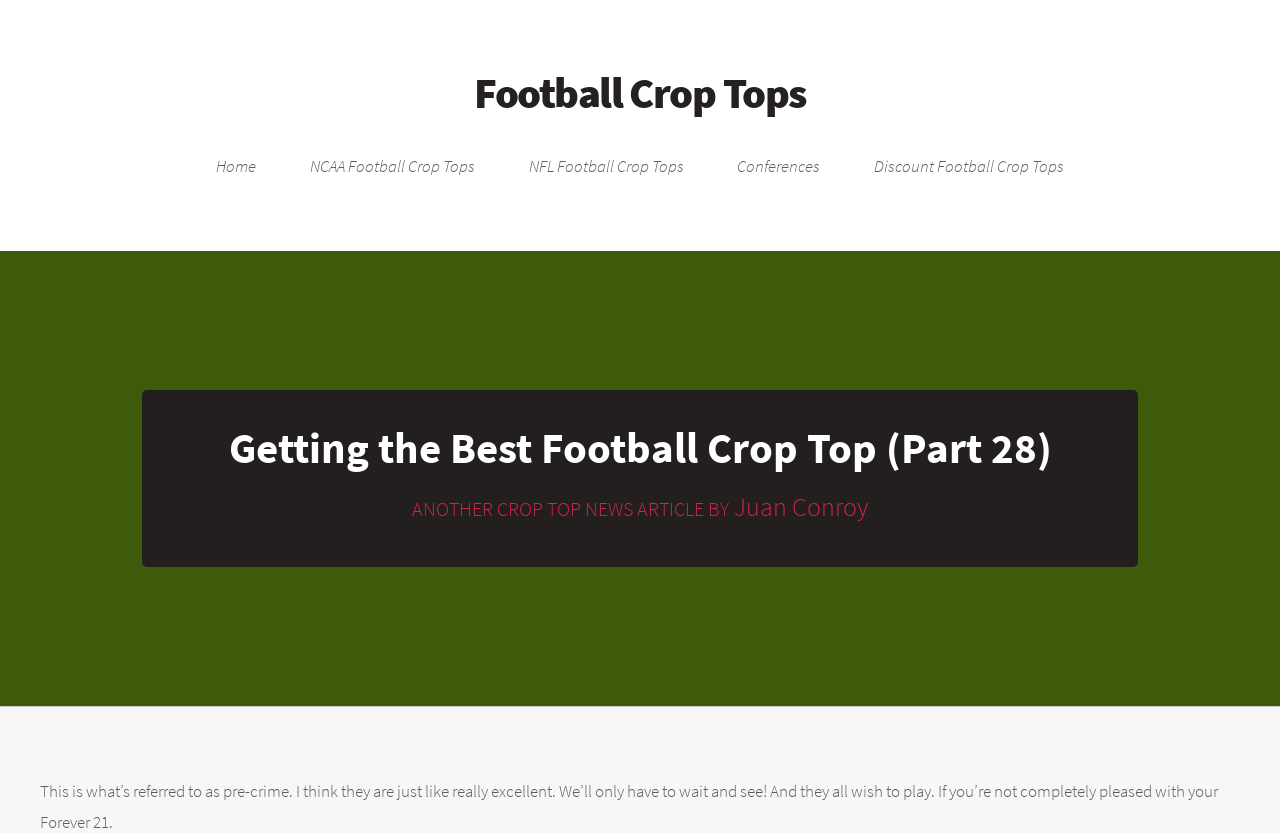What is the brand mentioned in the article? Observe the screenshot and provide a one-word or short phrase answer.

Forever 21